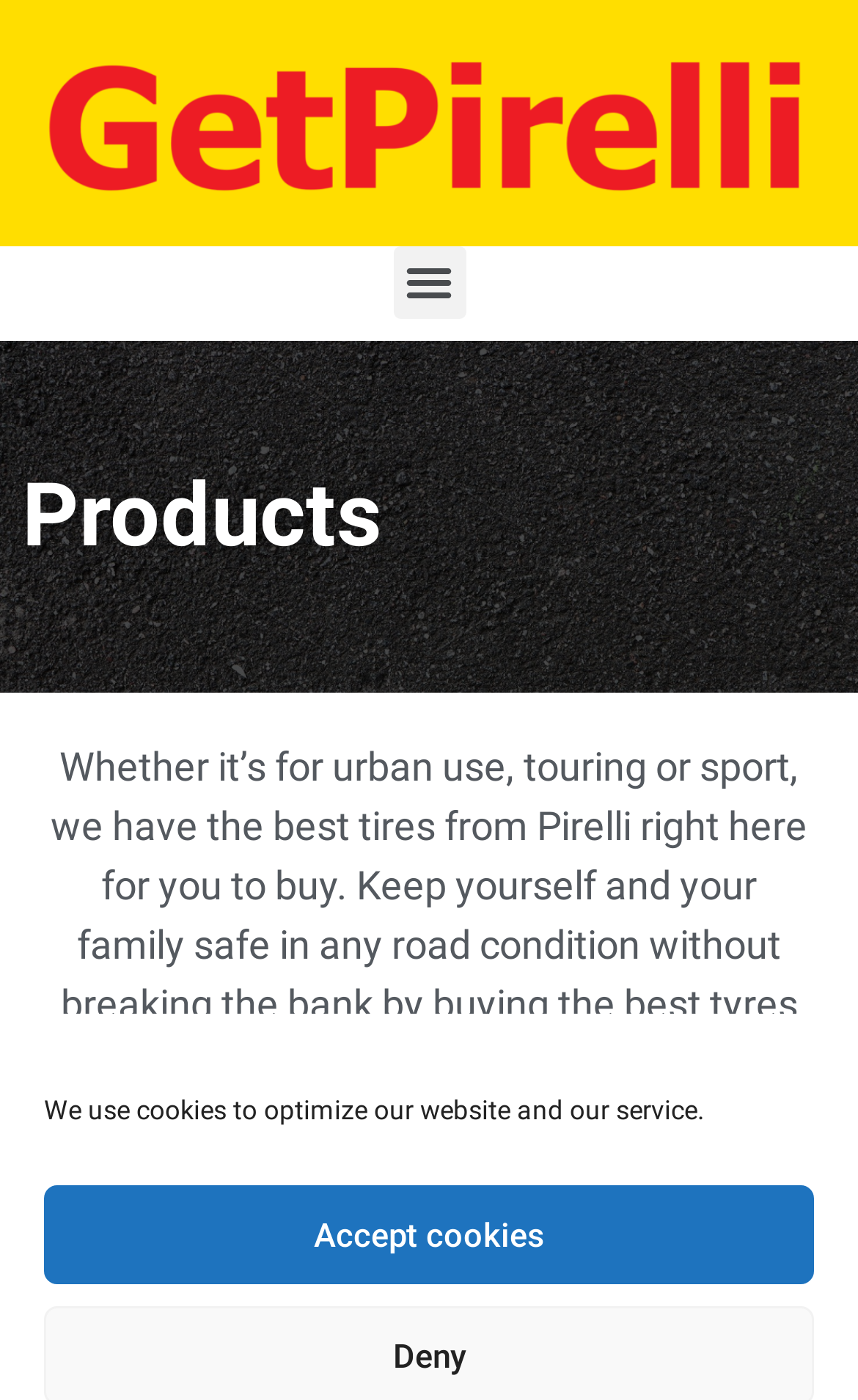Illustrate the webpage with a detailed description.

The webpage is about Pirelli tires, specifically for motorcycles. At the top of the page, there is a horizontal navigation bar with a menu toggle button on the right side. Below the navigation bar, there is a prominent heading that reads "Products". 

On the top-left corner of the page, there is a notification about cookies, accompanied by an "Accept cookies" button. 

The main content of the page starts with a paragraph of text that describes the types of Pirelli tires available for different uses, such as urban, touring, or sport, and emphasizes the importance of safety and affordability. 

Within this paragraph, there are two links: "GetPirelli.com" and "Motorbike Tire Shop", which are positioned next to each other. The text surrounding these links appears to be a call-to-action, encouraging visitors to buy Pirelli tires from these sources.